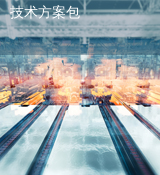With reference to the image, please provide a detailed answer to the following question: What is the tone of the image?

The visual emphasizes a sense of innovation and modern technology within the steel industry, captured through dramatic lighting and motion effects that convey the energy of industrial operations.